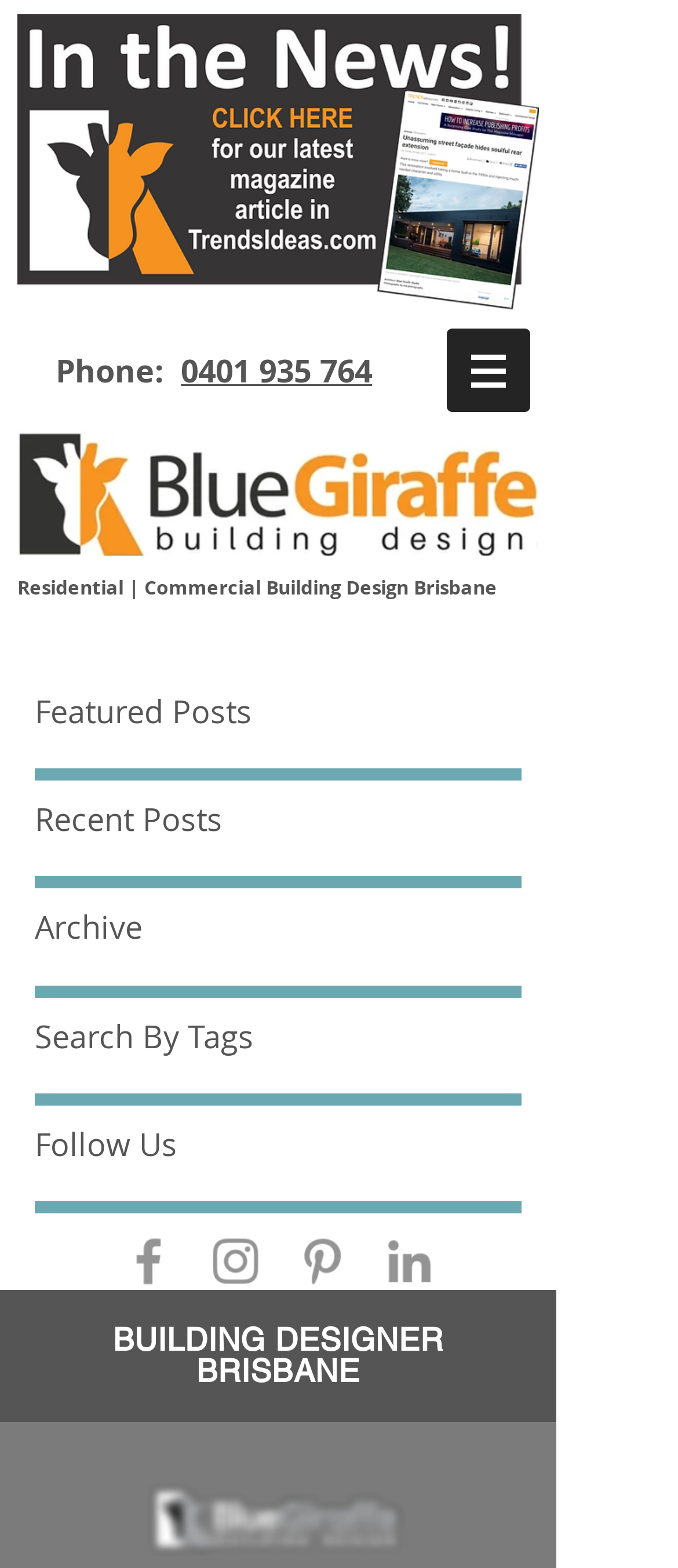Determine the bounding box coordinates for the UI element matching this description: "sayno2dv".

None